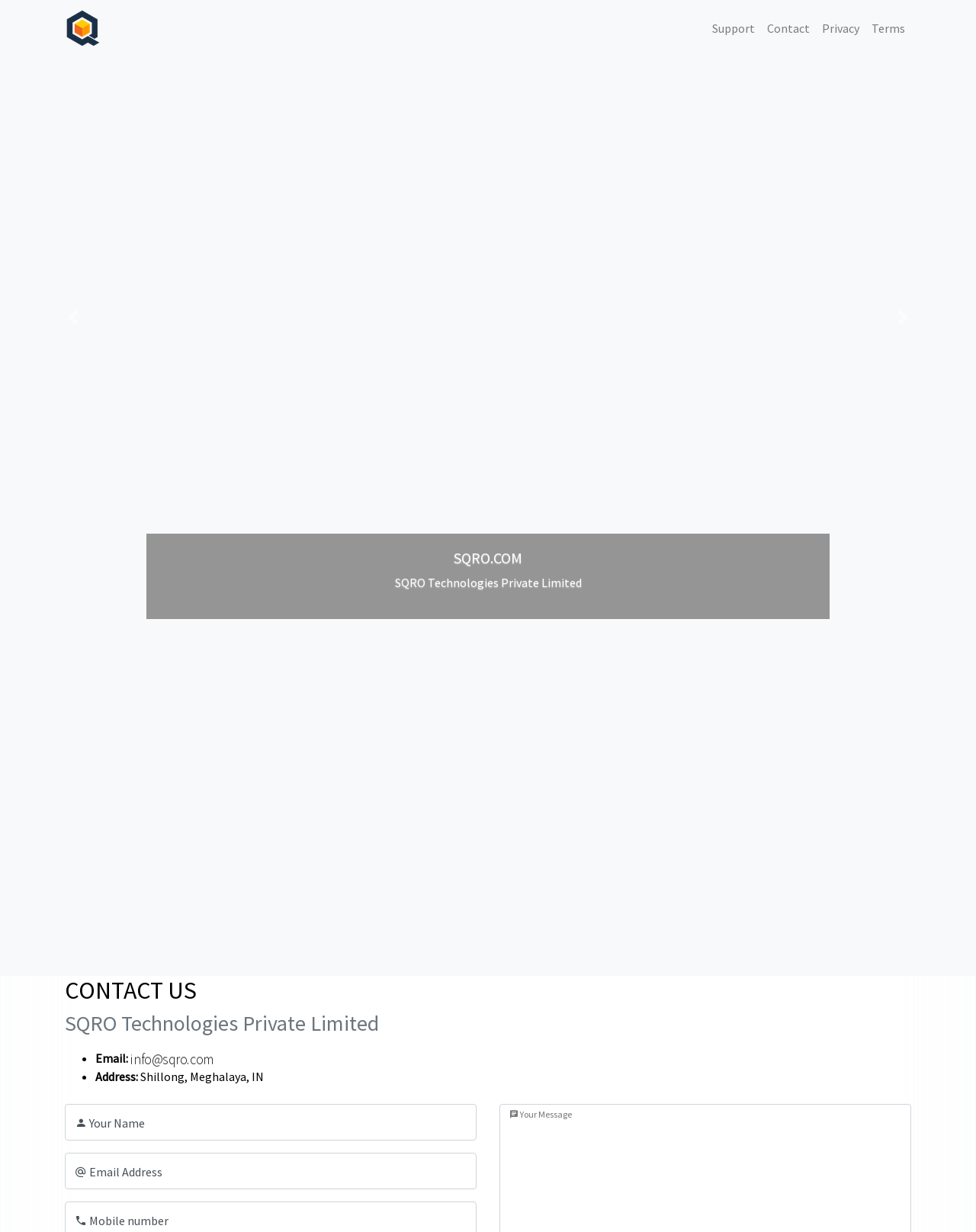What are the contact details?
Kindly offer a comprehensive and detailed response to the question.

The contact details can be found in the section with the heading 'CONTACT US'. The email address is provided as a link and the physical address is 'Shillong, Meghalaya, IN'.